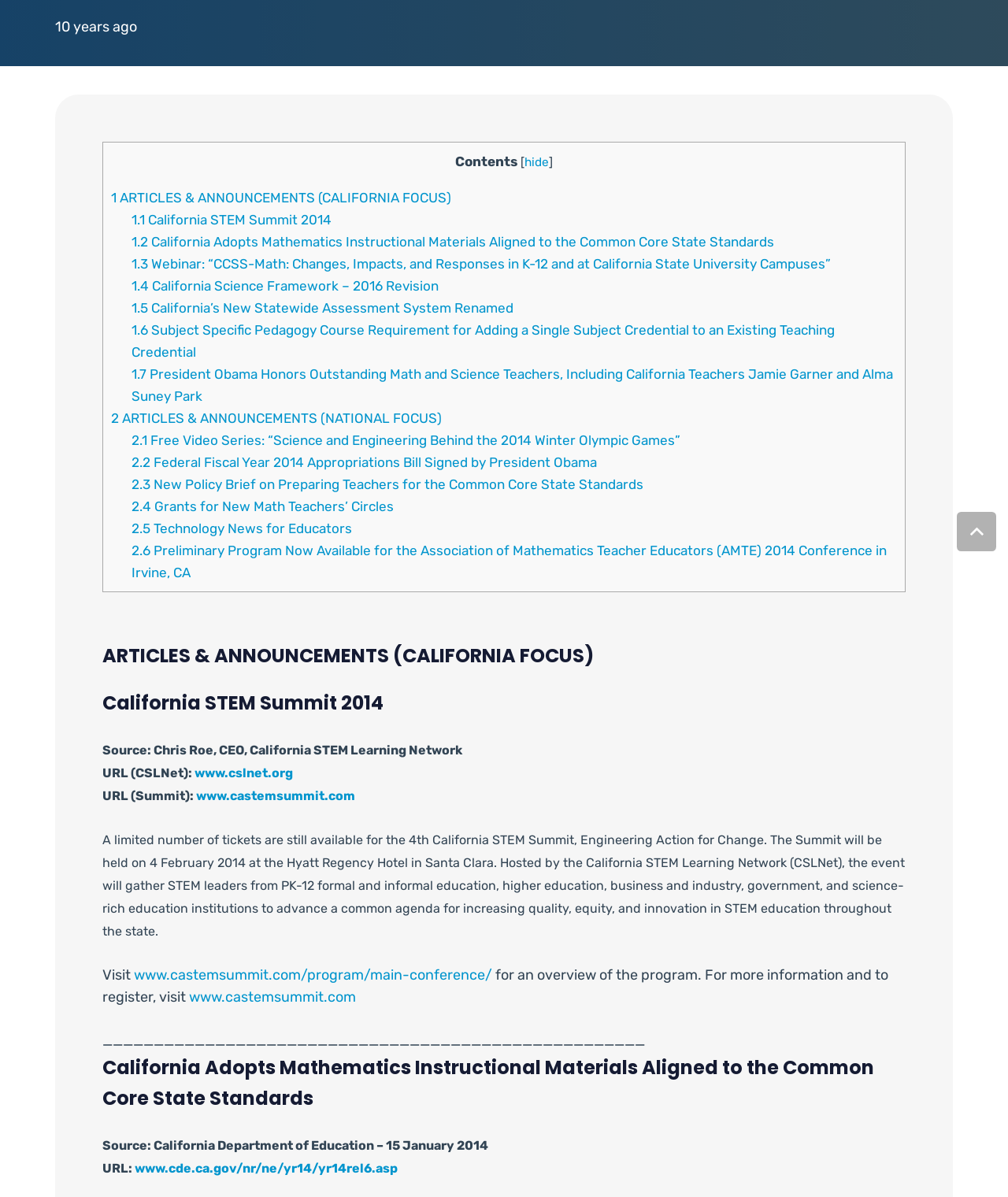Identify the bounding box for the UI element described as: "hide". Ensure the coordinates are four float numbers between 0 and 1, formatted as [left, top, right, bottom].

[0.52, 0.13, 0.545, 0.141]